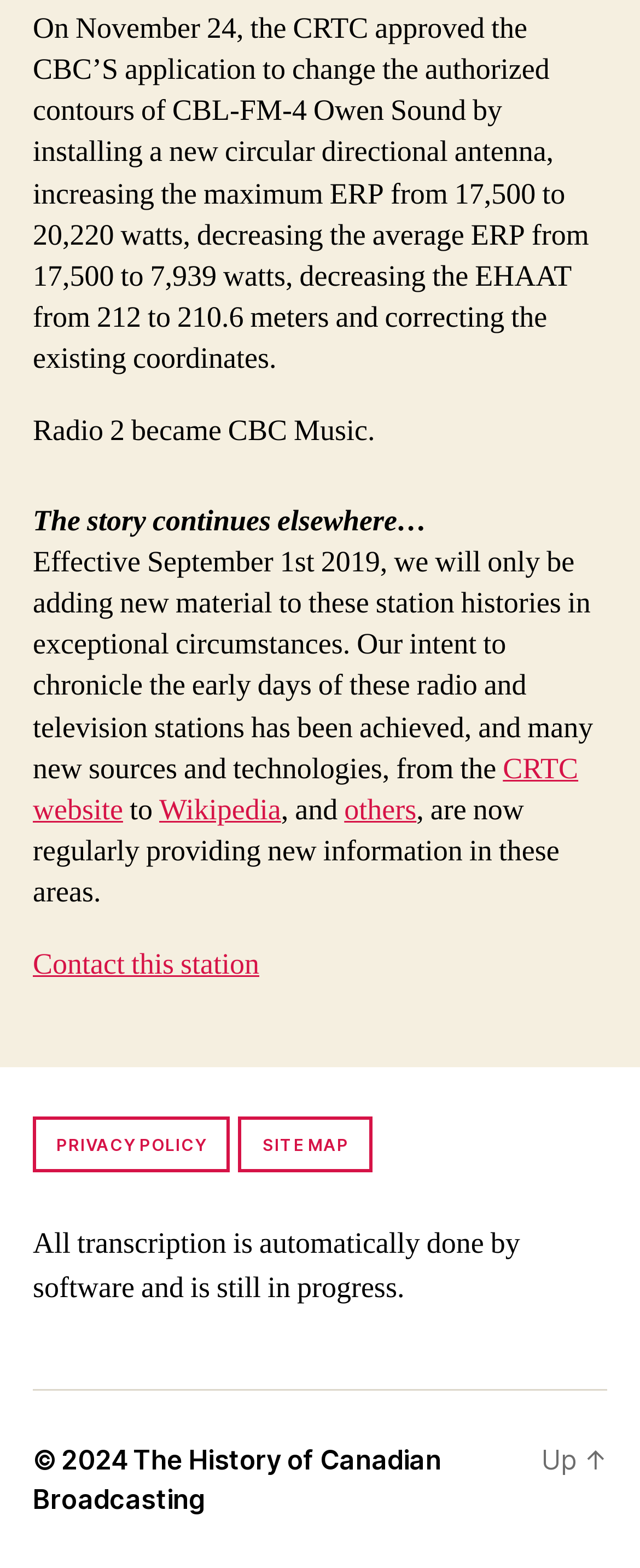Determine the bounding box for the UI element described here: "others".

[0.538, 0.505, 0.651, 0.529]